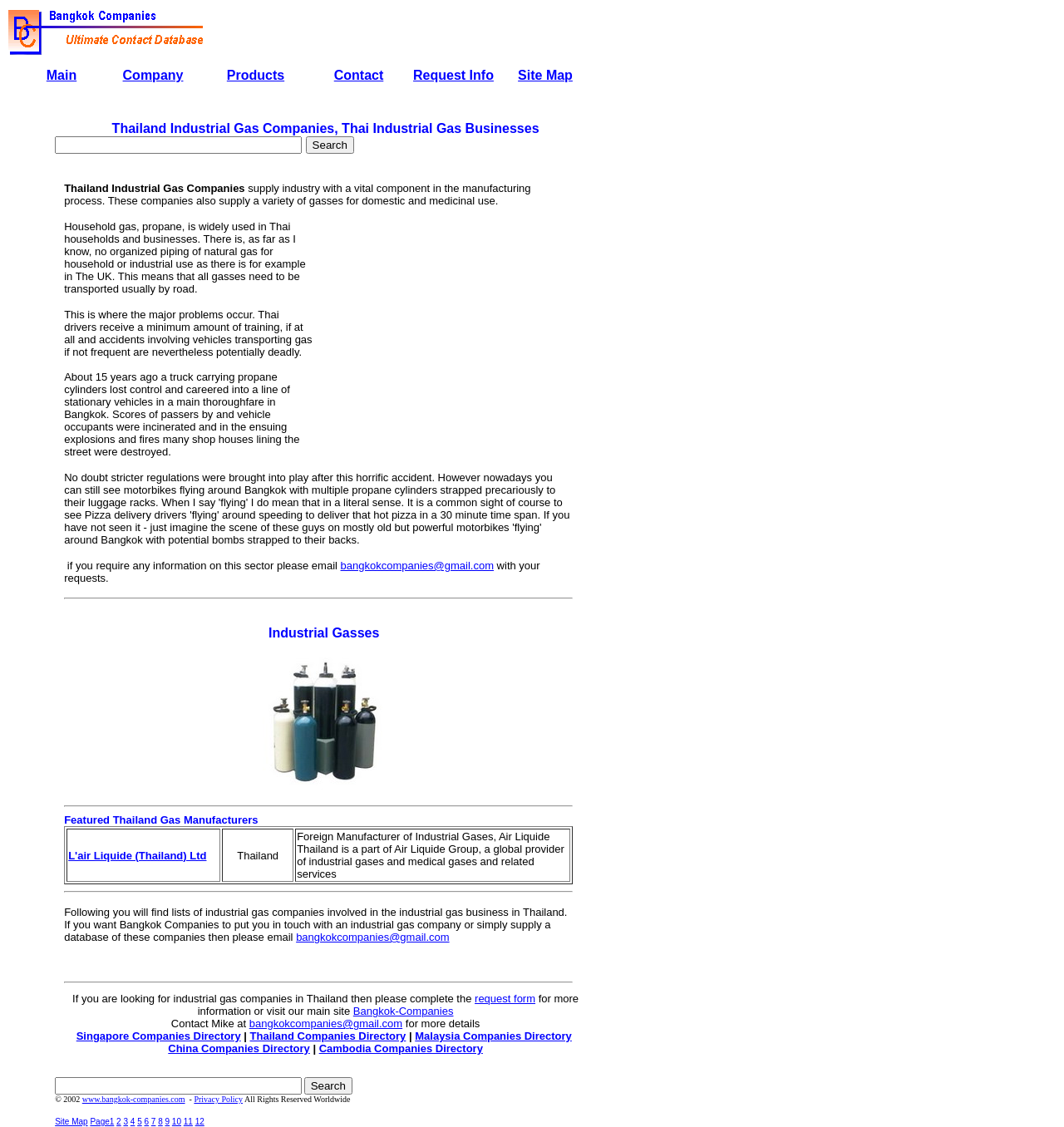Please specify the bounding box coordinates in the format (top-left x, top-left y, bottom-right x, bottom-right y), with all values as floating point numbers between 0 and 1. Identify the bounding box of the UI element described by: name="sa" value="Search"

[0.286, 0.956, 0.331, 0.971]